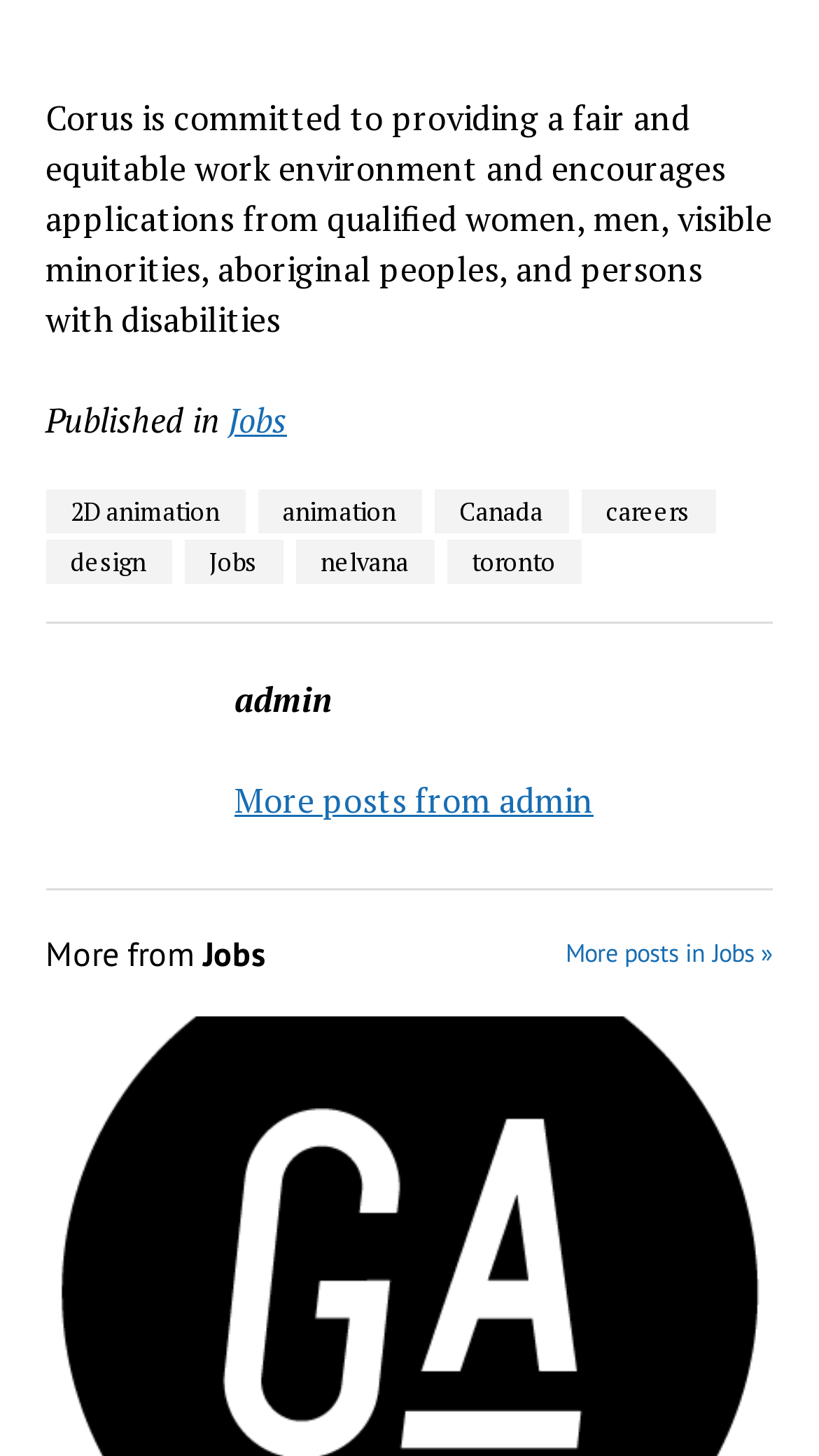Identify the bounding box coordinates of the section to be clicked to complete the task described by the following instruction: "Click on the 'Jobs' link". The coordinates should be four float numbers between 0 and 1, formatted as [left, top, right, bottom].

[0.279, 0.273, 0.35, 0.304]